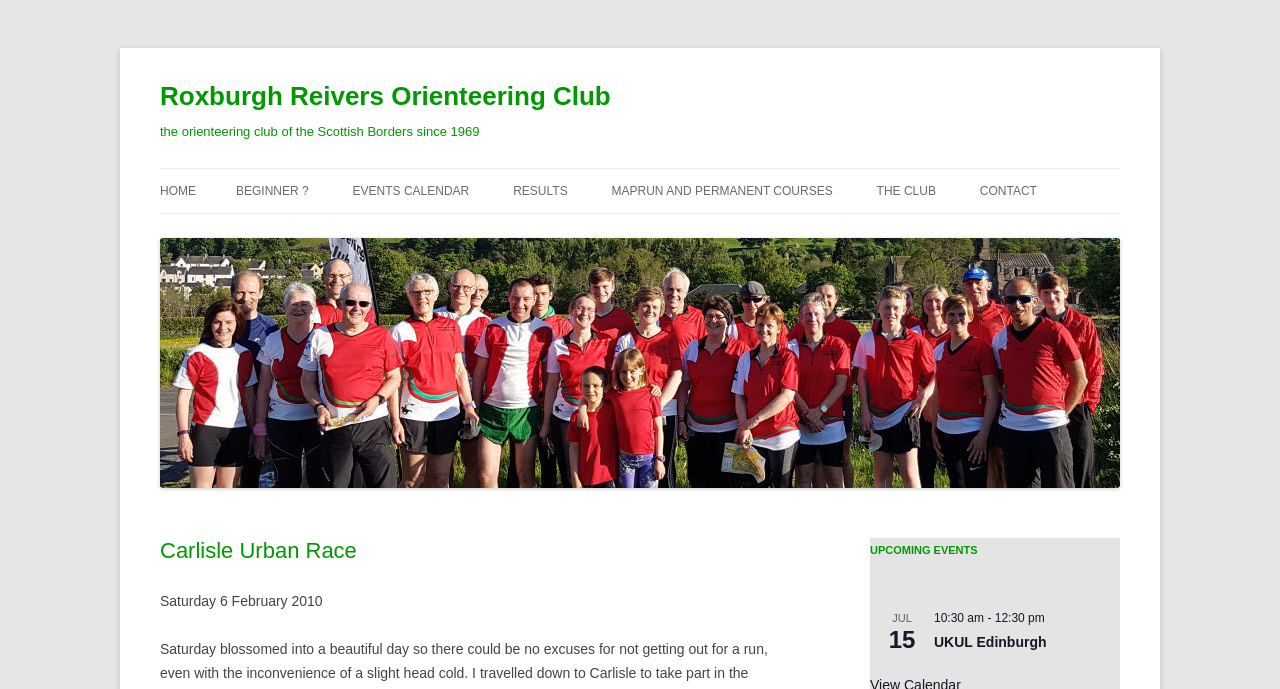What is the date of the Carlisle Urban Race?
Please provide a comprehensive answer based on the information in the image.

The date of the Carlisle Urban Race can be found in the StaticText element with ID 417, which is 'Saturday 6 February 2010'. This text is located below the heading element 'Carlisle Urban Race'.